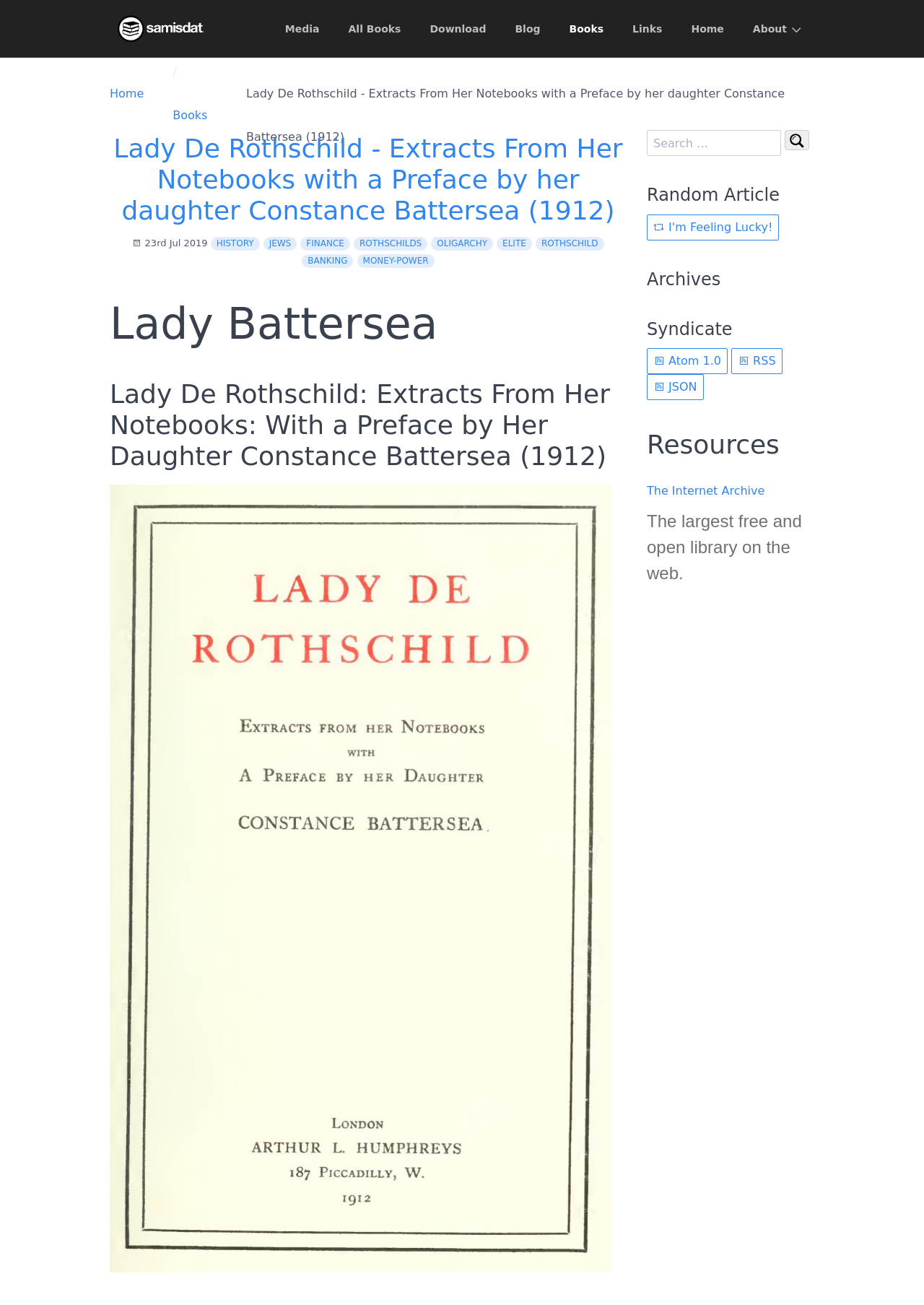What is the date mentioned on this webpage?
Provide a one-word or short-phrase answer based on the image.

23rd Jul 2019